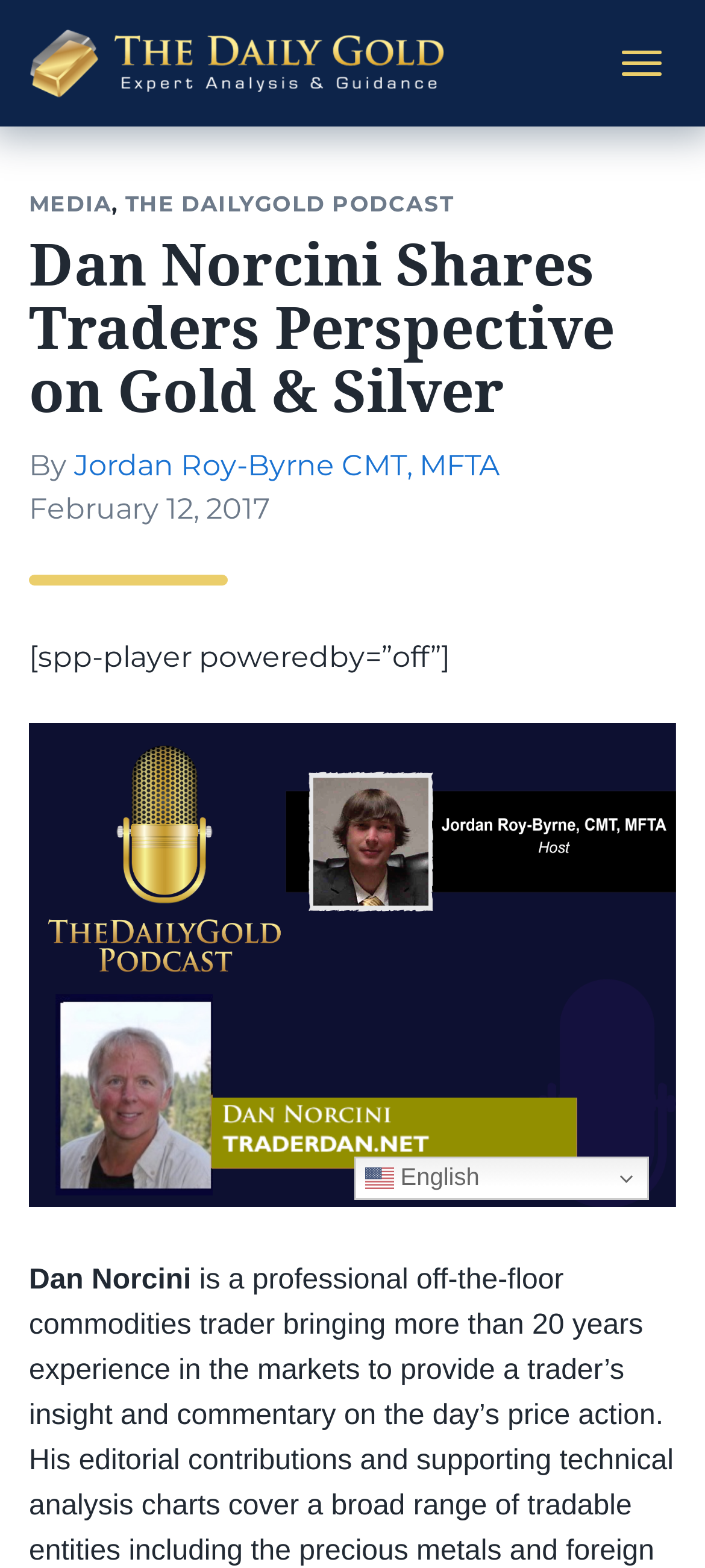Determine the bounding box coordinates for the UI element matching this description: "Media".

[0.041, 0.121, 0.158, 0.138]